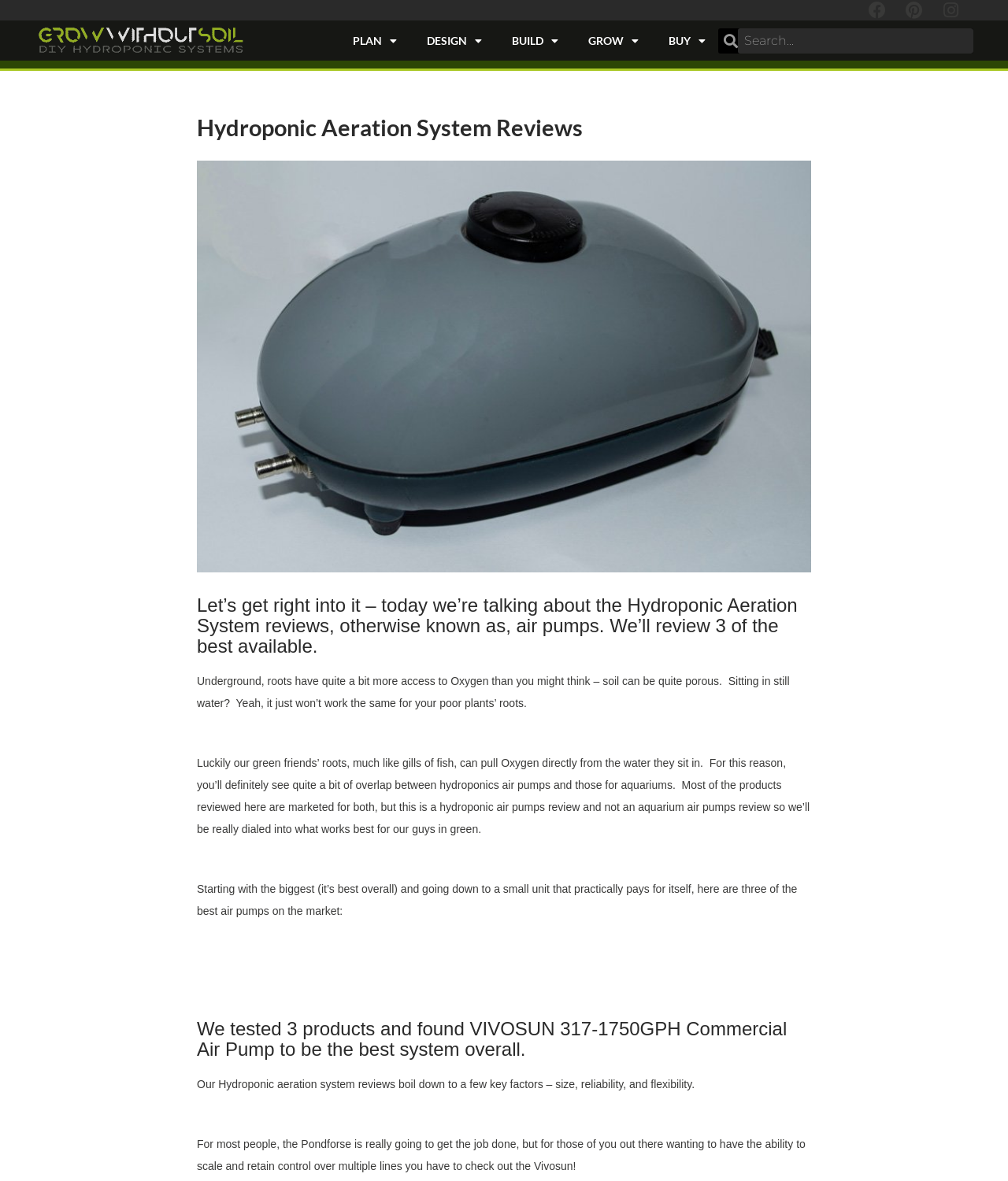How many air pumps are reviewed on this webpage?
Based on the image, answer the question in a detailed manner.

The webpage mentions 'We tested 3 products and found VIVOSUN 317-1750GPH Commercial Air Pump to be the best system overall.' and 'Starting with the biggest (it’s best overall) and going down to a small unit that practically pays for itself, here are three of the best air pumps on the market:', which indicates that three air pumps are reviewed on this webpage.